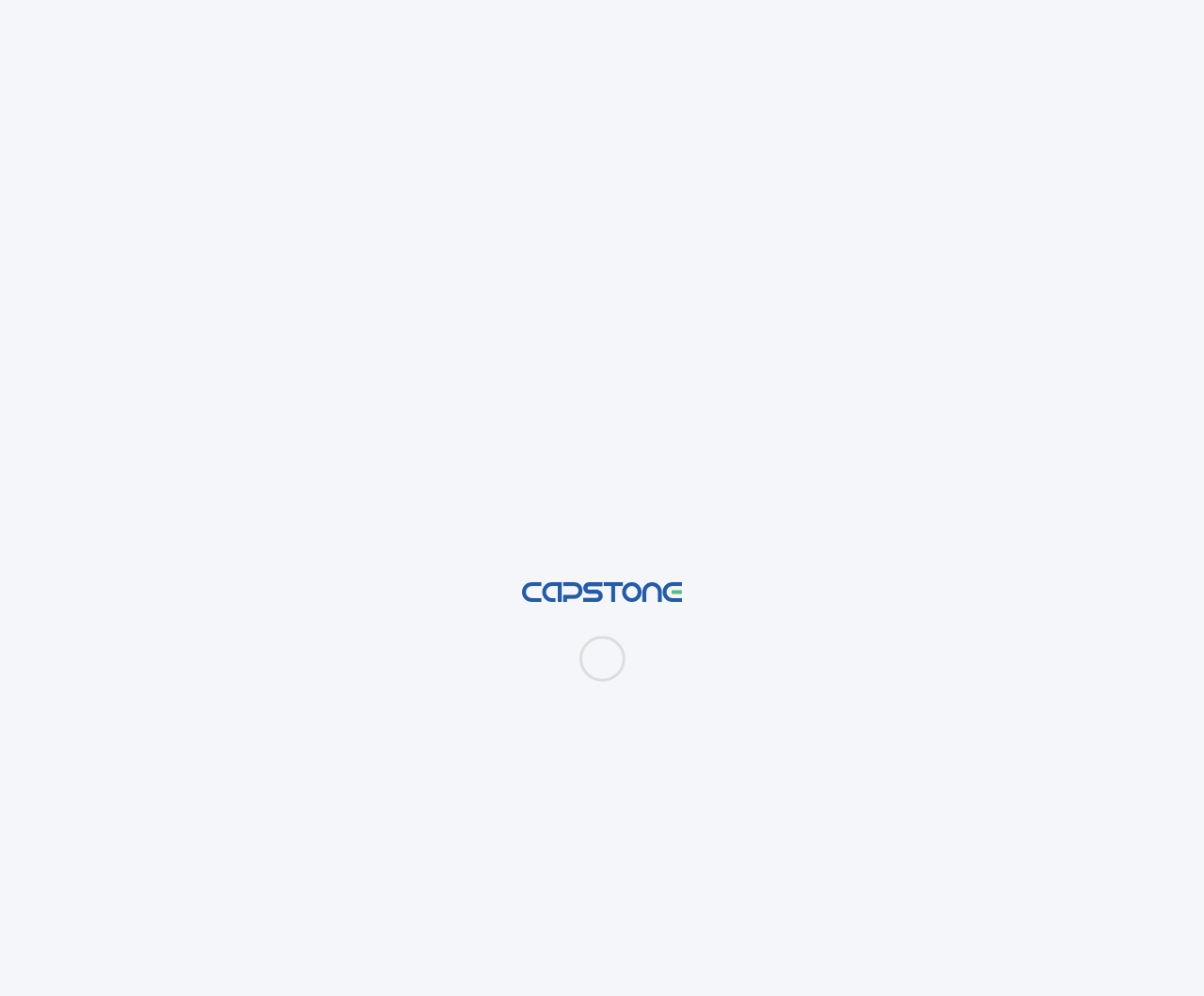For the element described, predict the bounding box coordinates as (top-left x, top-left y, bottom-right x, bottom-right y). All values should be between 0 and 1. Element description: Playing around with Cloud MeshBots

None